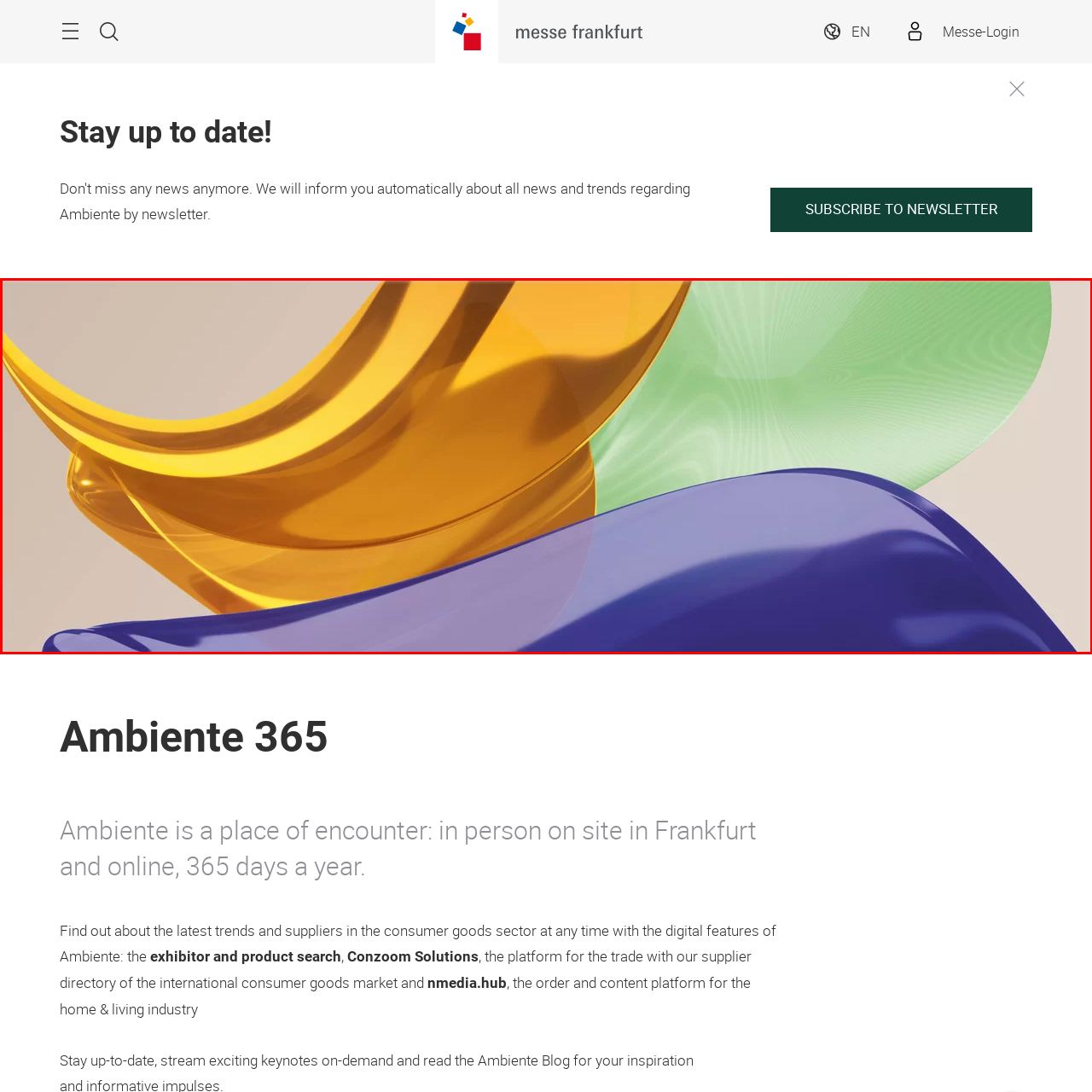Describe all the elements and activities occurring in the red-outlined area of the image extensively.

The image features a vibrant abstract design, showcasing flowing shapes in a harmonious blend of colors. Dominating the composition are rich shades of orange, green, and purple, each curving elegantly into one another. The smooth, glossy textures of the colors create a sense of depth and movement, suggesting a dynamic interplay of forms that is both modern and artistic. This visual representation encapsulates the essence of innovation and creativity, likely reflecting themes pertinent to the Ambiente 365 event, which focuses on trends and consumer goods in contemporary design. The subtle background adds to the overall aesthetic, enhancing the eye-catching nature of the shapes while maintaining a clean and sophisticated look.